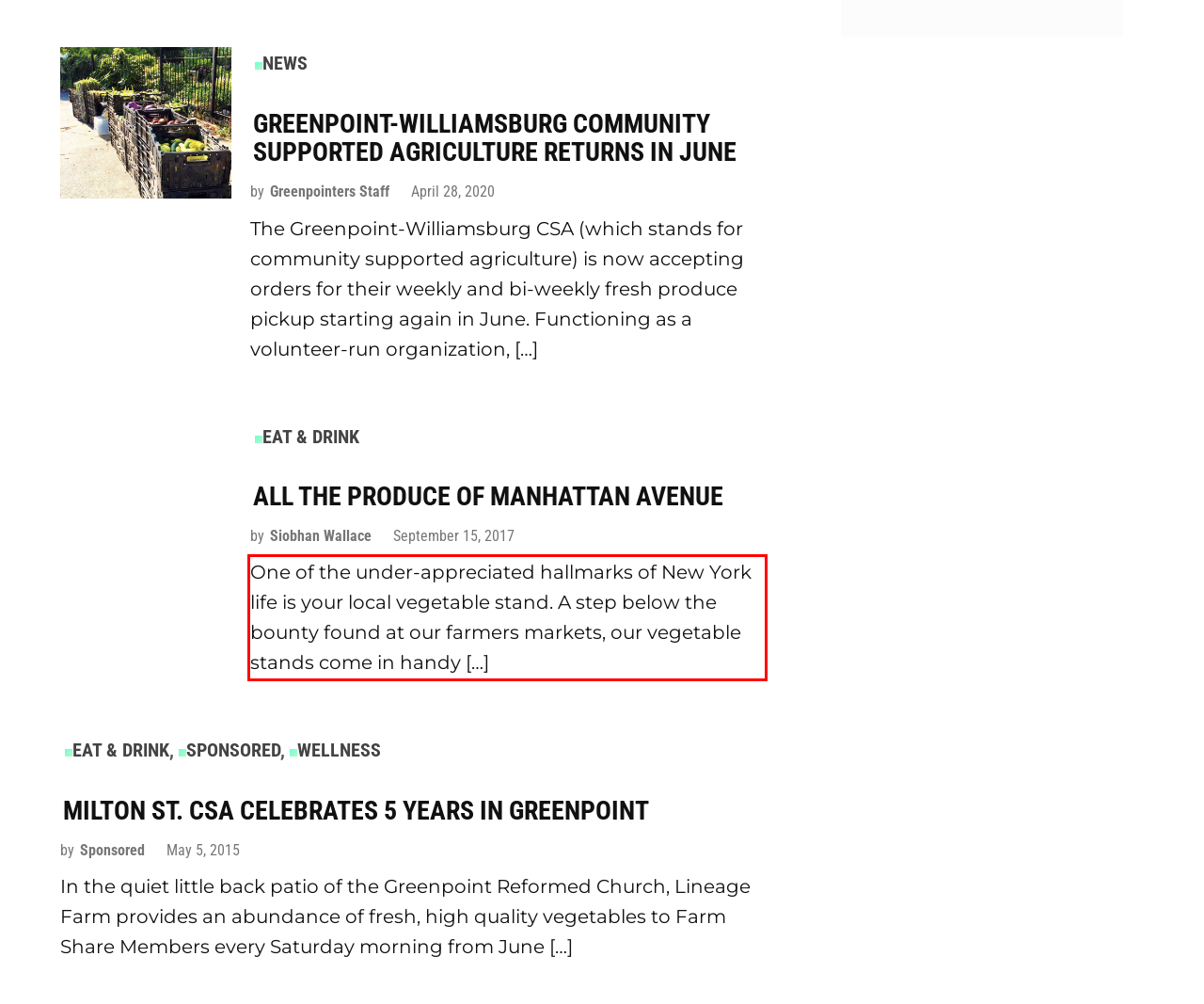You are given a screenshot showing a webpage with a red bounding box. Perform OCR to capture the text within the red bounding box.

One of the under-appreciated hallmarks of New York life is your local vegetable stand. A step below the bounty found at our farmers markets, our vegetable stands come in handy […]